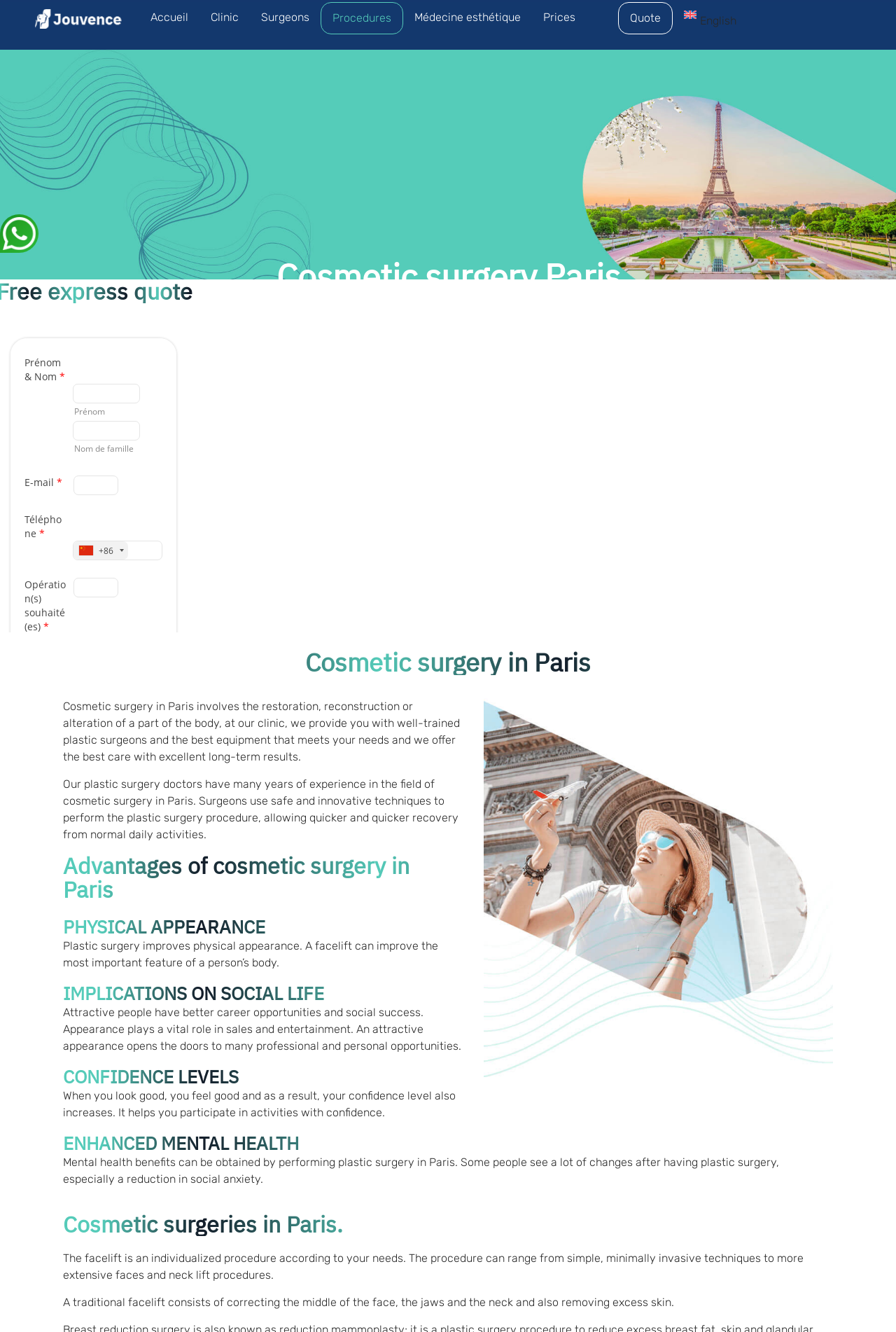Please identify and generate the text content of the webpage's main heading.

Cosmetic surgery in Paris